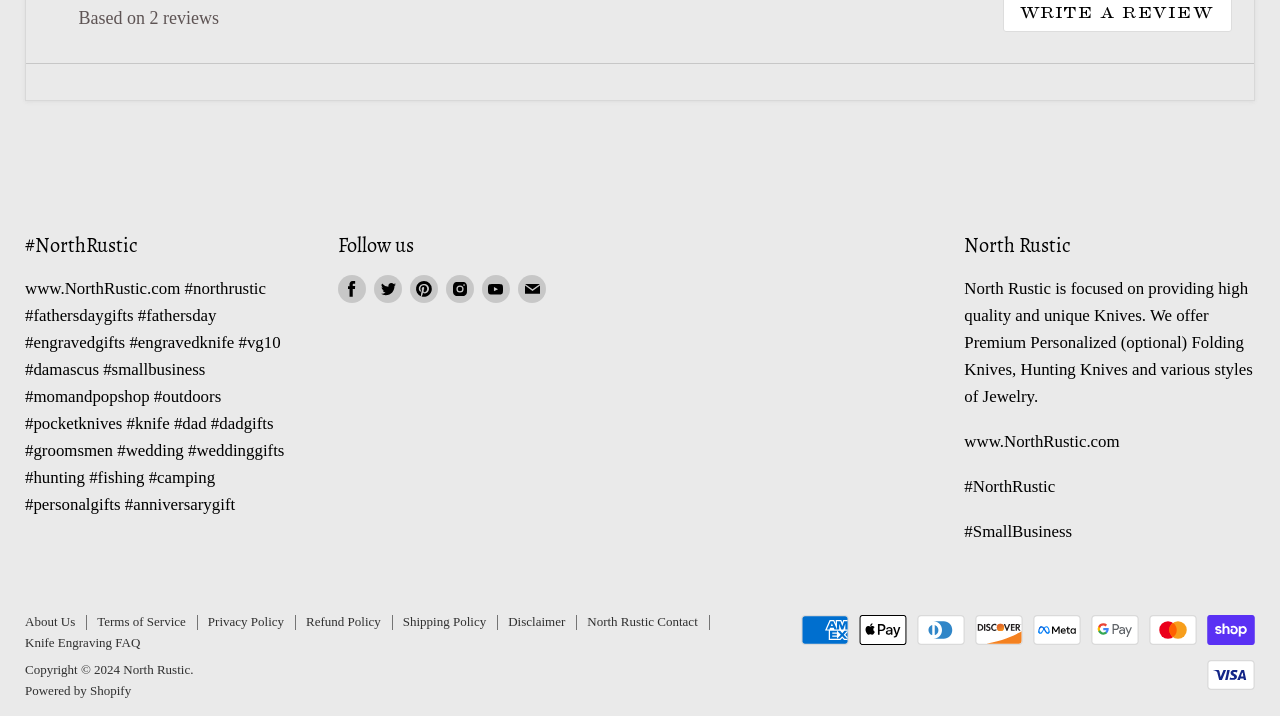What payment methods are accepted on the website? Analyze the screenshot and reply with just one word or a short phrase.

American Express, Apple Pay, Diners Club, Discover, Meta Pay, Google Pay, Mastercard, Shop Pay, Visa